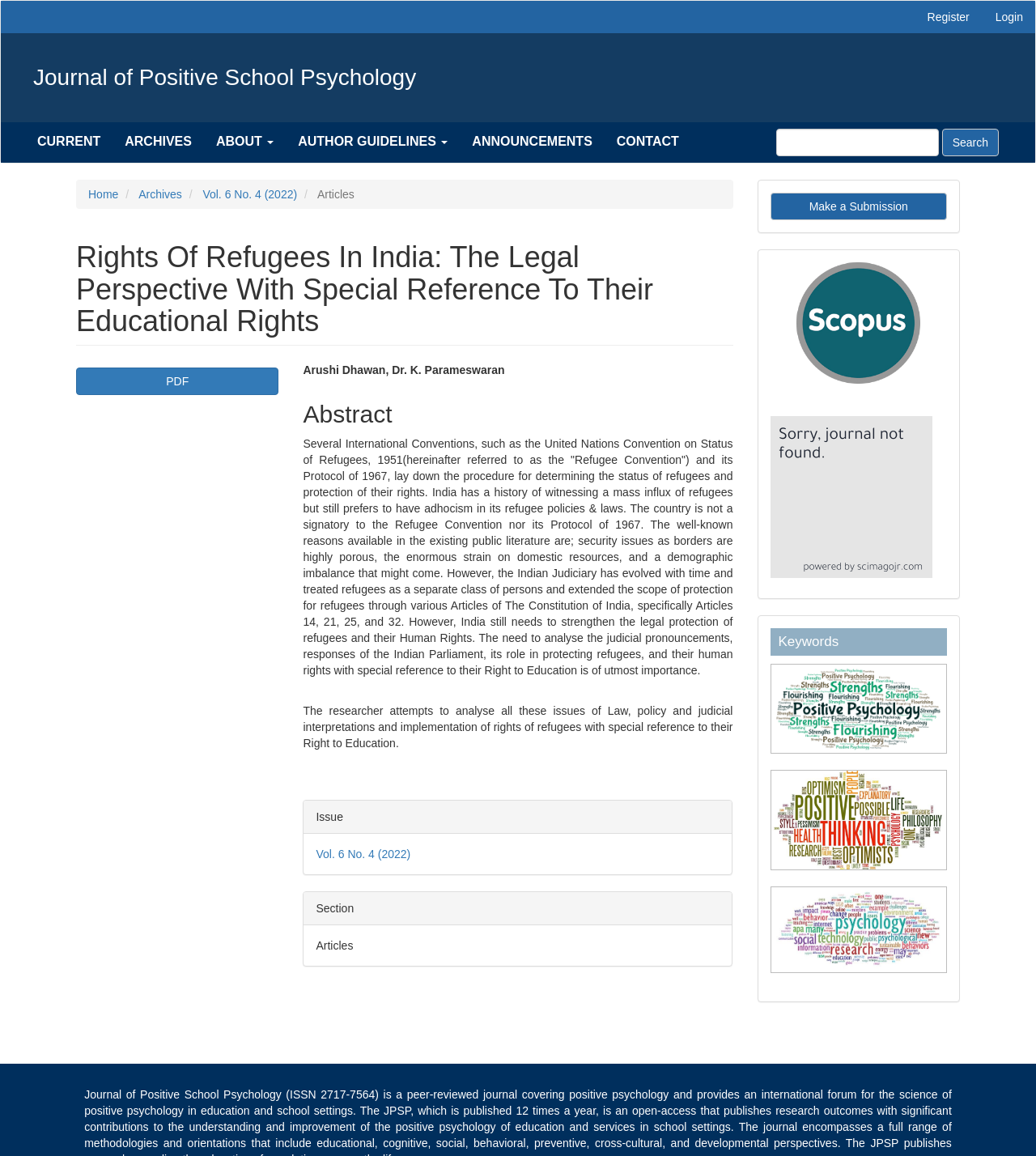Pinpoint the bounding box coordinates for the area that should be clicked to perform the following instruction: "View the current issue".

[0.024, 0.106, 0.109, 0.139]